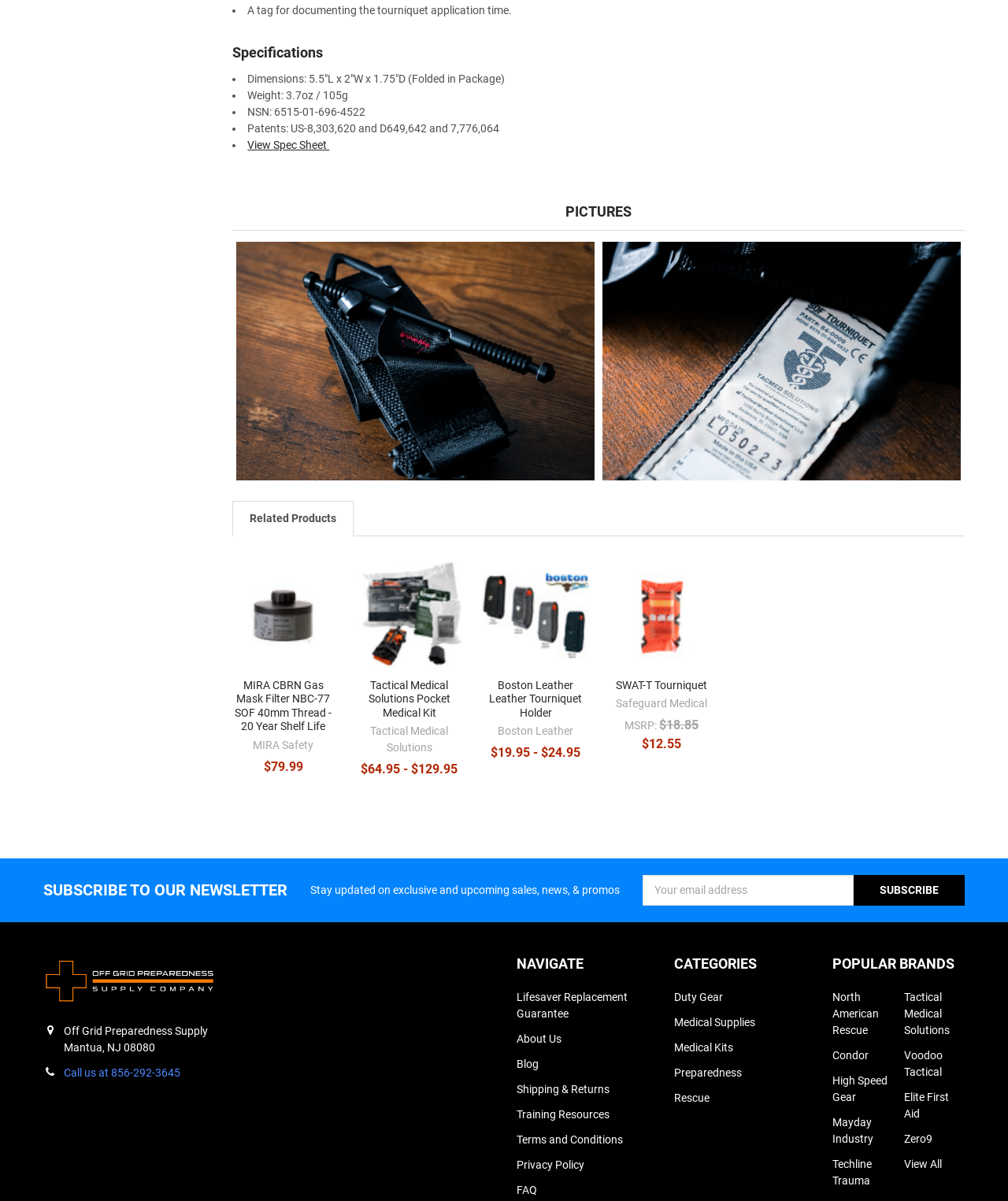What is the purpose of the SWAT-T Tourniquet?
Using the image, provide a detailed and thorough answer to the question.

The purpose of the SWAT-T Tourniquet is not explicitly stated on the webpage, but based on the context and the fact that it is a tourniquet, it can be inferred that its purpose is to stop bleeding or constrict blood flow.